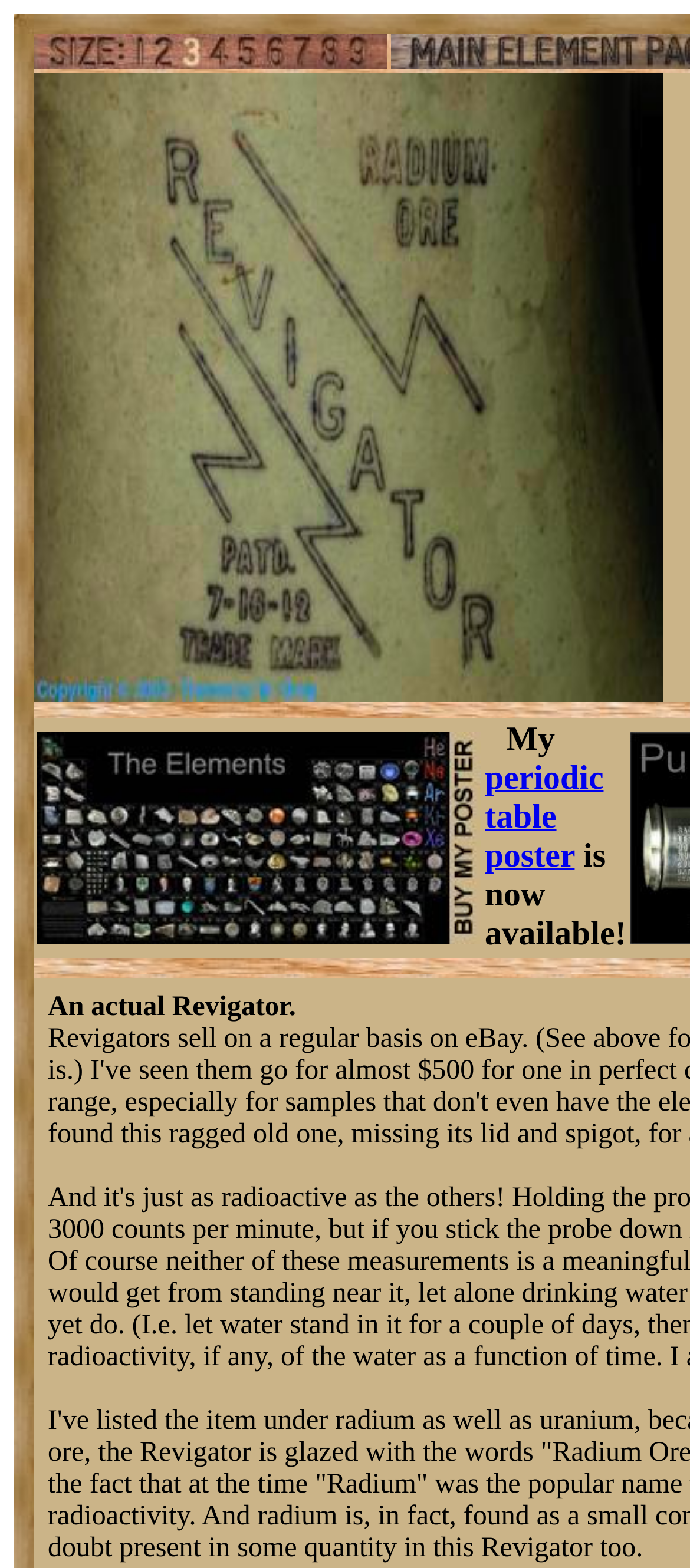Use a single word or phrase to answer the question: 
What is available for purchase?

Periodic Table Poster